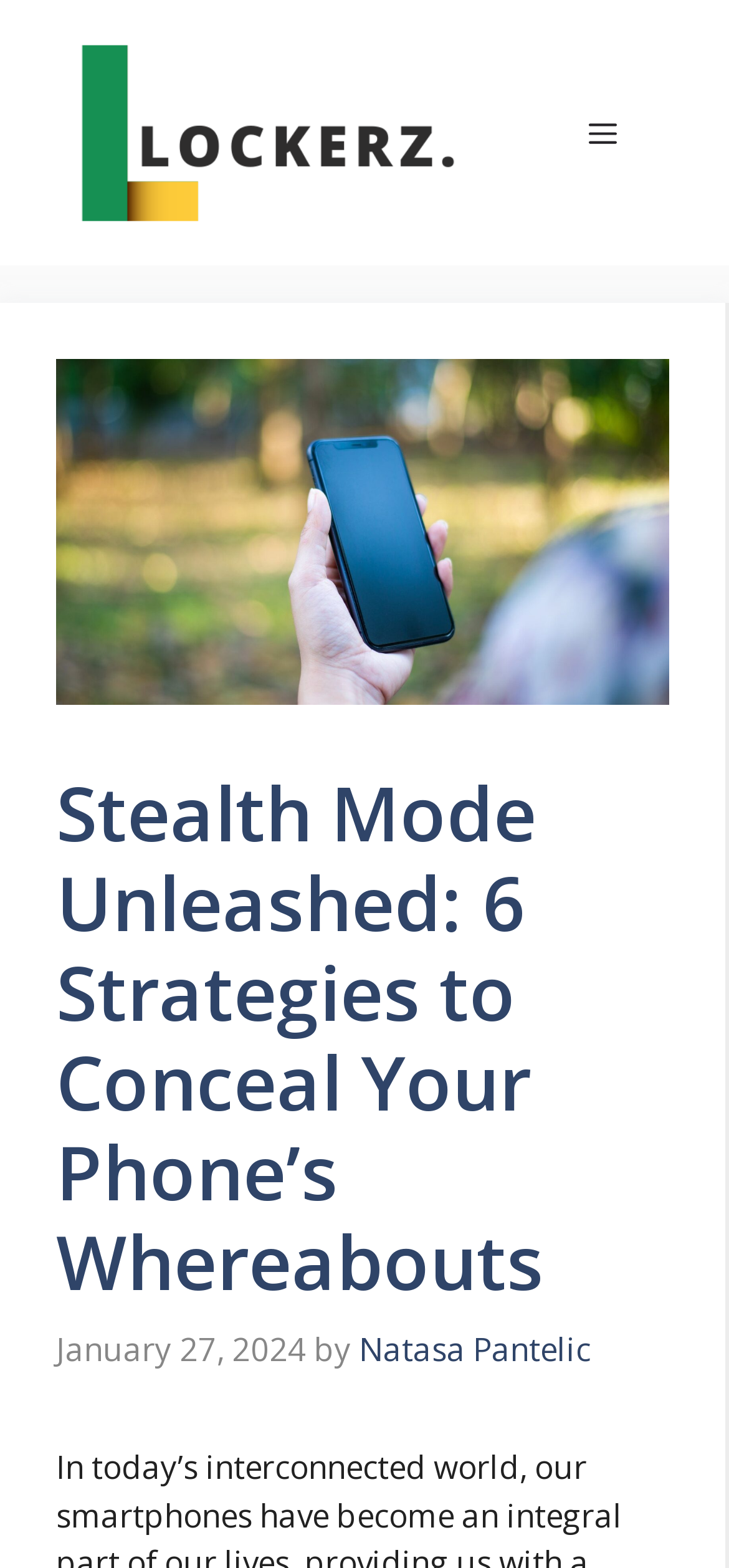Provide your answer to the question using just one word or phrase: What is the purpose of the button in the top right corner?

Menu